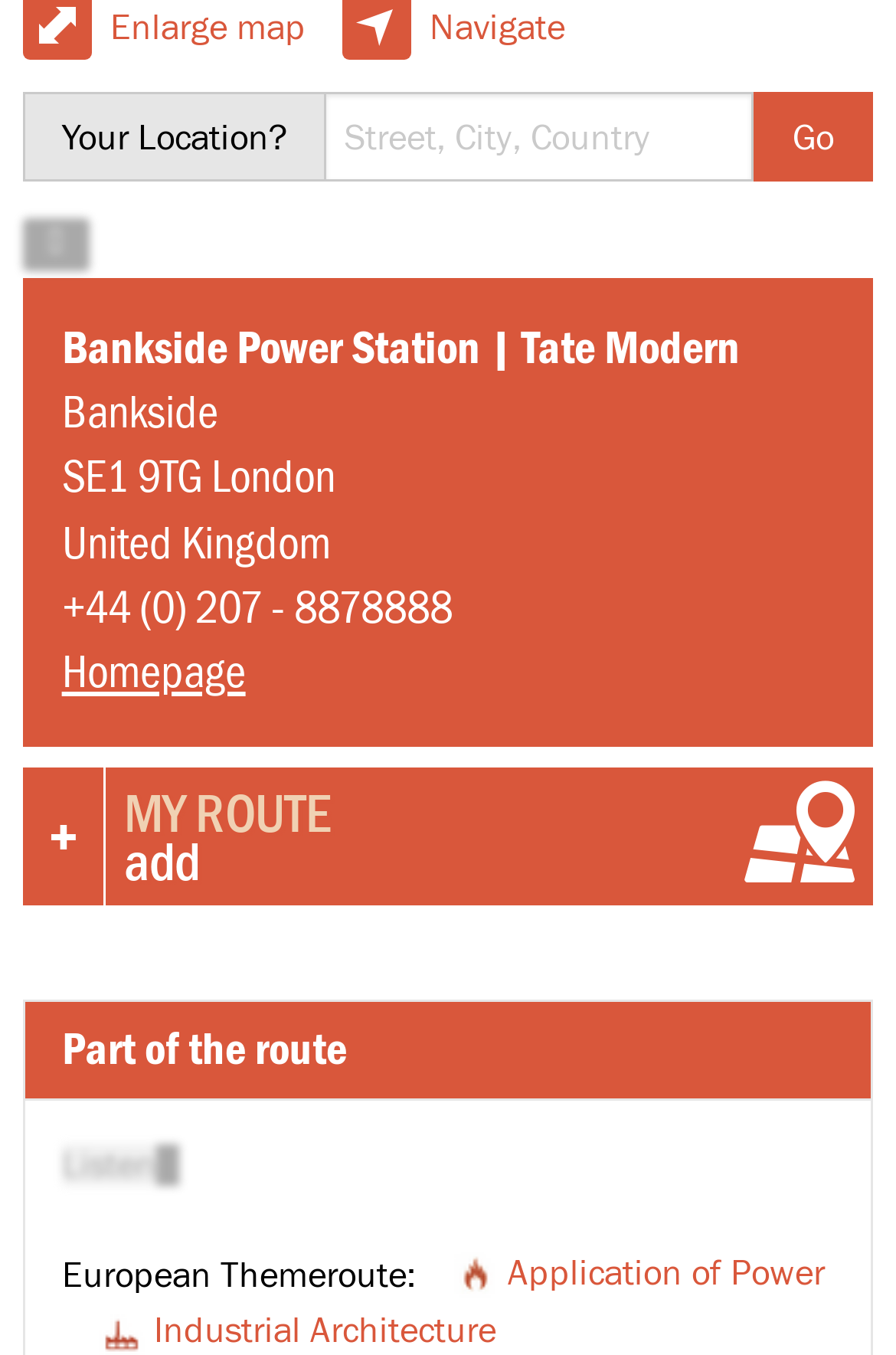Please identify the bounding box coordinates of the area that needs to be clicked to follow this instruction: "Enlarge map".

[0.123, 0.004, 0.341, 0.035]